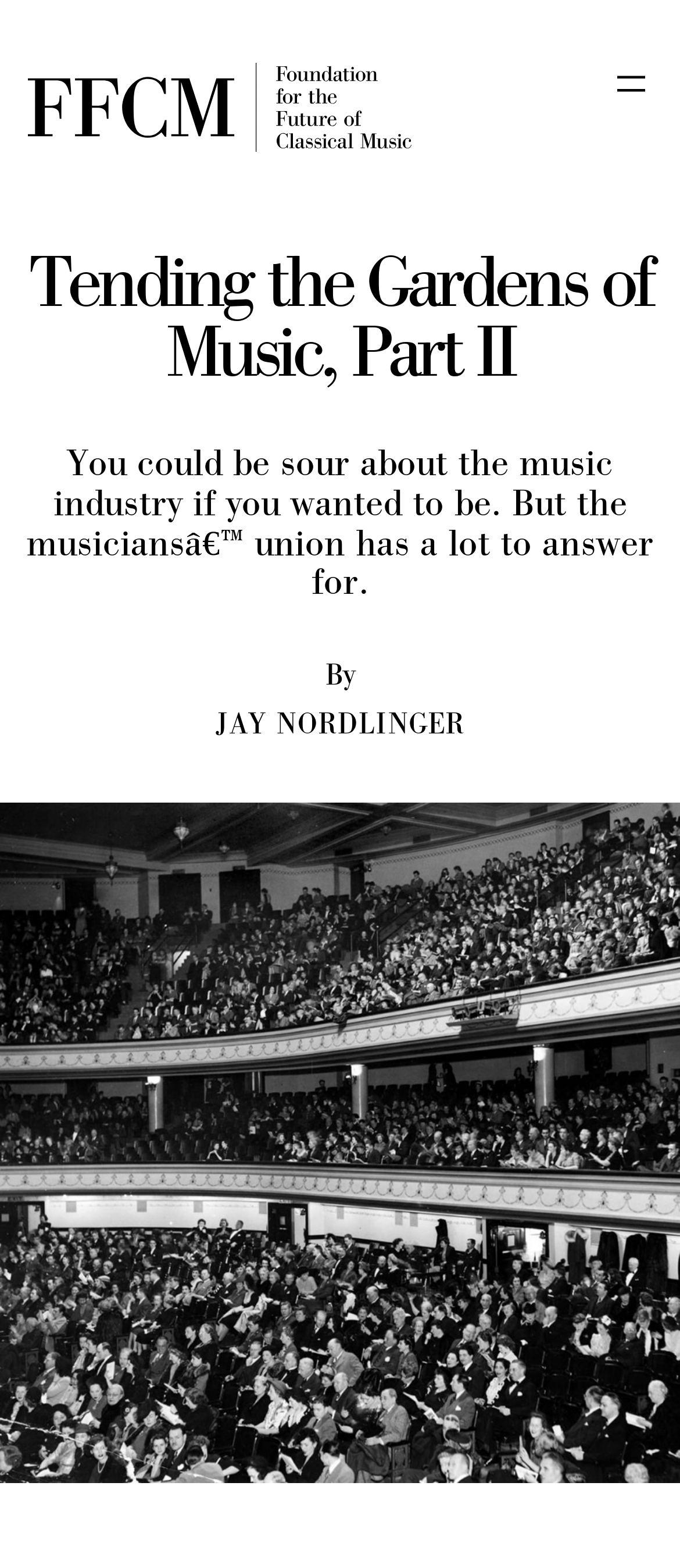Write an elaborate caption that captures the essence of the webpage.

The webpage is an article titled "Tending the Gardens of Music, Part II" from "The Foundation for the Future of Classical Music". At the top left, there is a link to the foundation's website, accompanied by an image with the same name. 

On the top right, there is a navigation menu with a button to open it. 

Below the navigation menu, the article's title "Tending the Gardens of Music, Part II" is prominently displayed as a heading. 

The main content of the article starts with a paragraph that discusses the music industry, mentioning that one could be sour about it, but the musicians' union has a lot to answer for. 

The author of the article, JAY NORDLINGER, is credited below the paragraph. 

The article also features a figure, which takes up a significant portion of the page, spanning from the middle to the bottom.